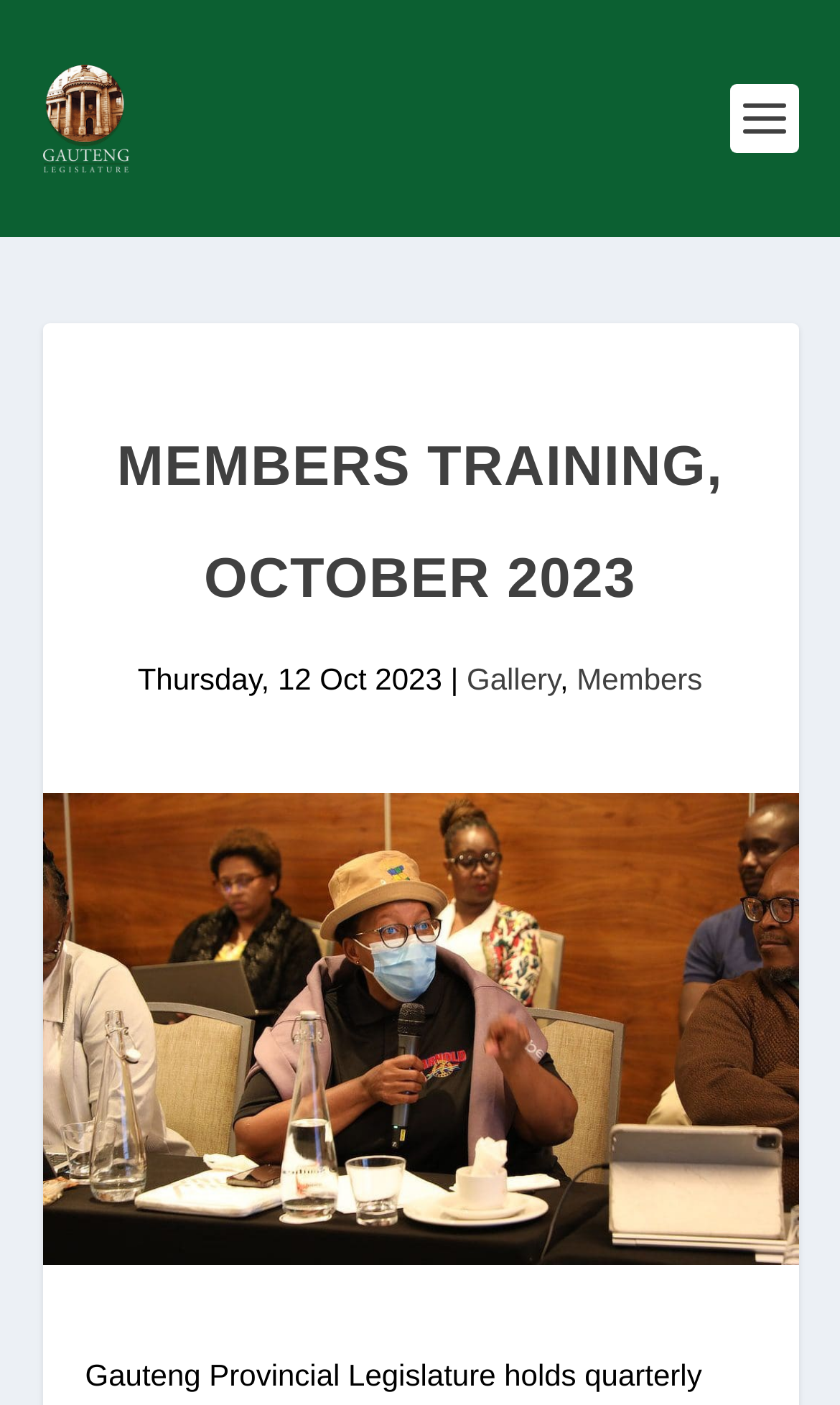Using a single word or phrase, answer the following question: 
What is the theme of the image at the bottom?

Members Training